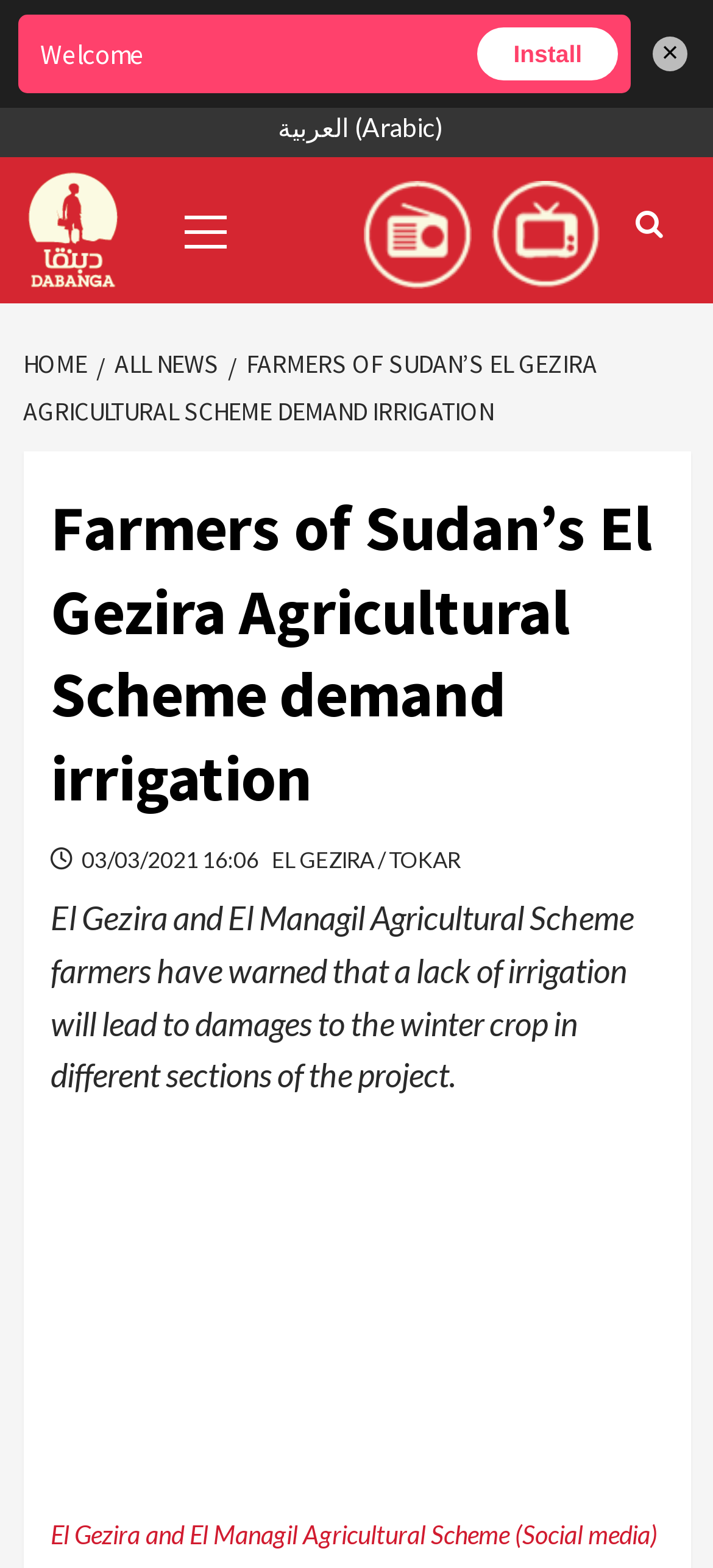Create a detailed summary of the webpage's content and design.

The webpage appears to be a news article from Dabanga Radio TV Online. At the top, there is a header section with a link to switch to Arabic language, a primary menu, and three social media links with corresponding icons. Below the header, there is a breadcrumbs navigation section with links to the homepage, all news, and the current article.

The main content of the article is located in the middle of the page, with a heading that reads "Farmers of Sudan’s El Gezira Agricultural Scheme demand irrigation". The article's title is followed by the publication date and time, and the location of the news, which is EL GEZIRA / TOKAR. The main text of the article describes how El Gezira and El Managil Agricultural Scheme farmers have warned that a lack of irrigation will lead to damages to the winter crop in different sections of the project.

On the top-left corner, there is a small heading that says "Welcome". On the top-right corner, there is a link to install something, and a close button.